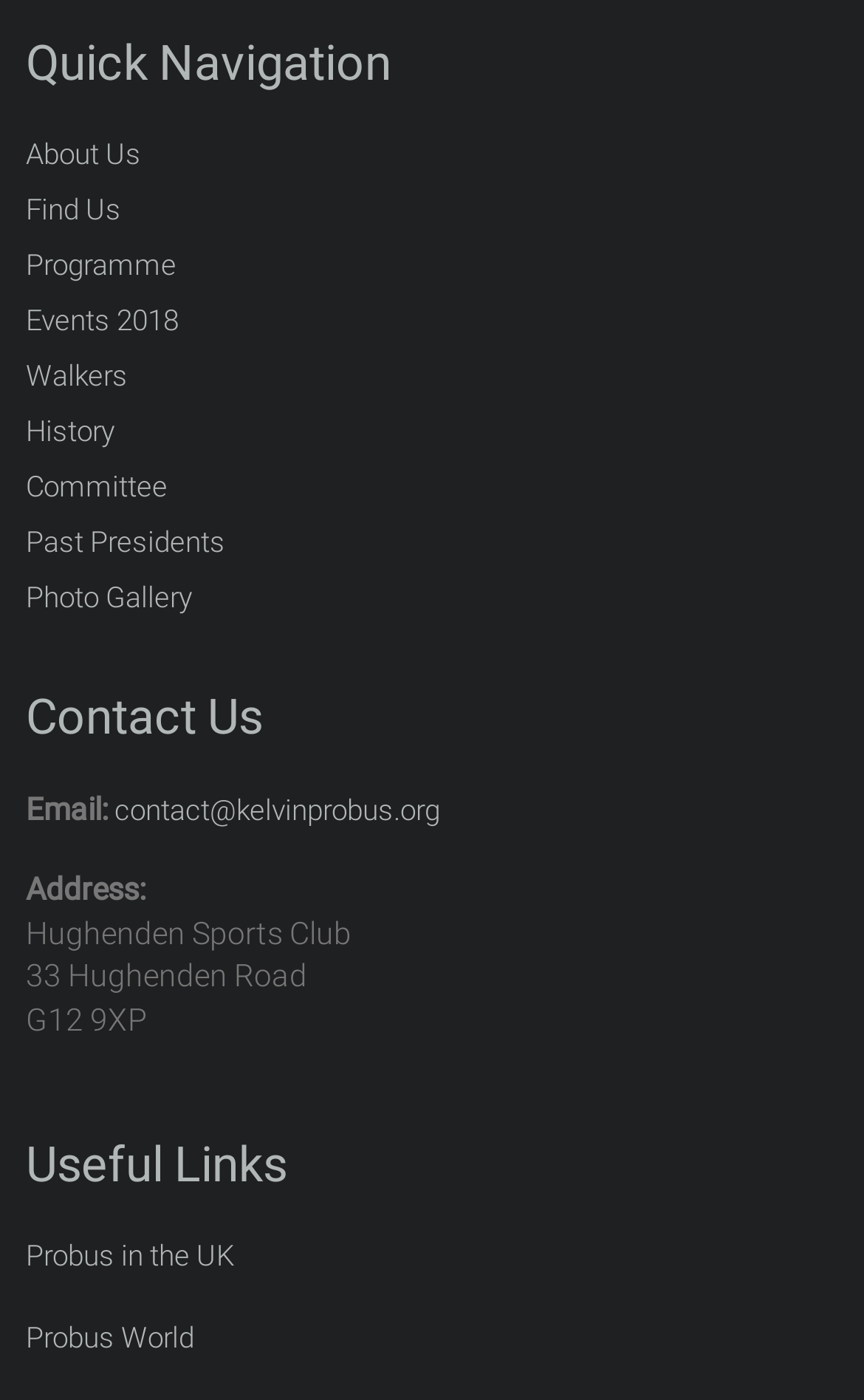From the webpage screenshot, identify the region described by Probus in the UK. Provide the bounding box coordinates as (top-left x, top-left y, bottom-right x, bottom-right y), with each value being a floating point number between 0 and 1.

[0.03, 0.886, 0.271, 0.909]